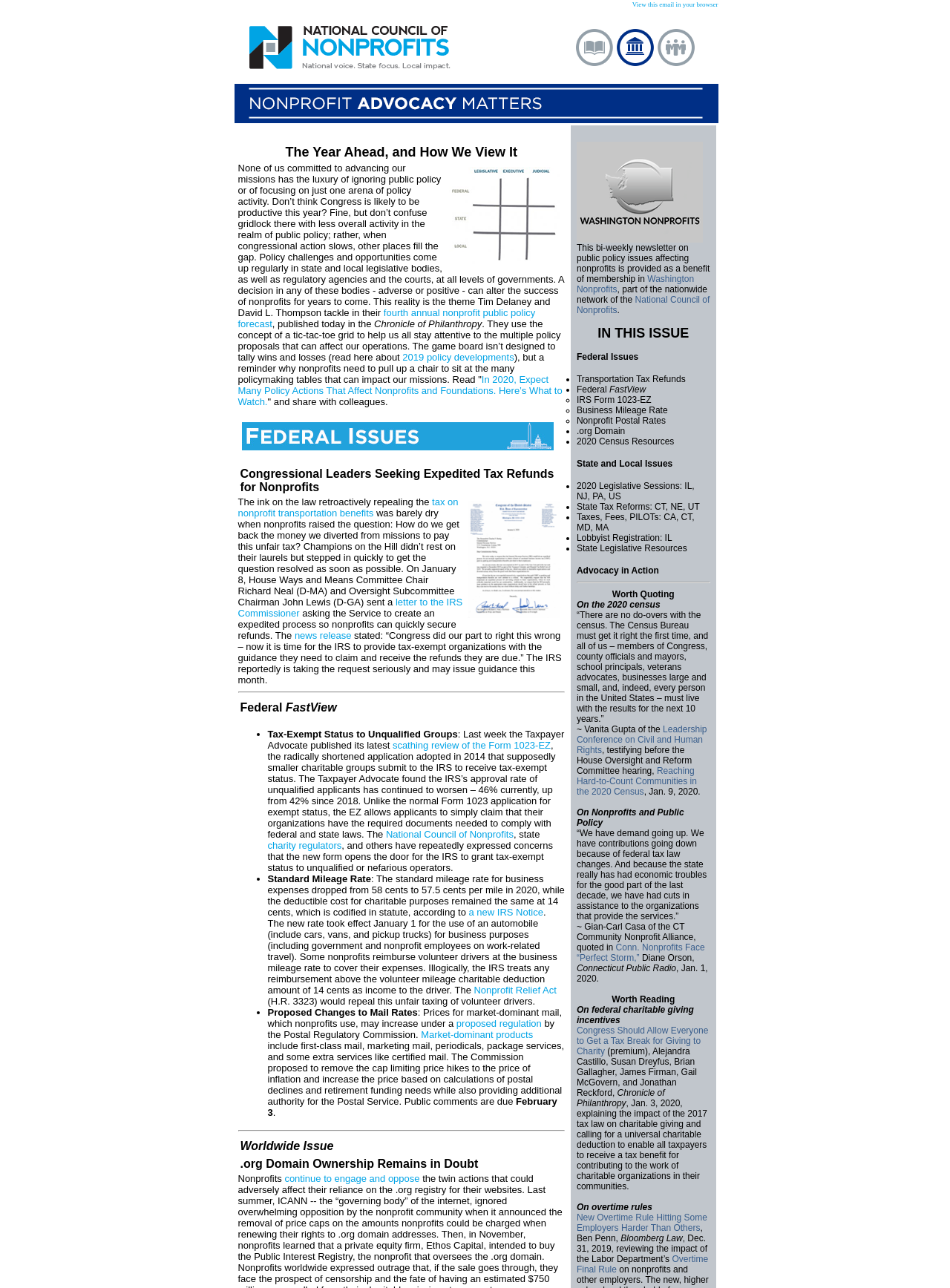Given the element description "@Decentraland" in the screenshot, predict the bounding box coordinates of that UI element.

None